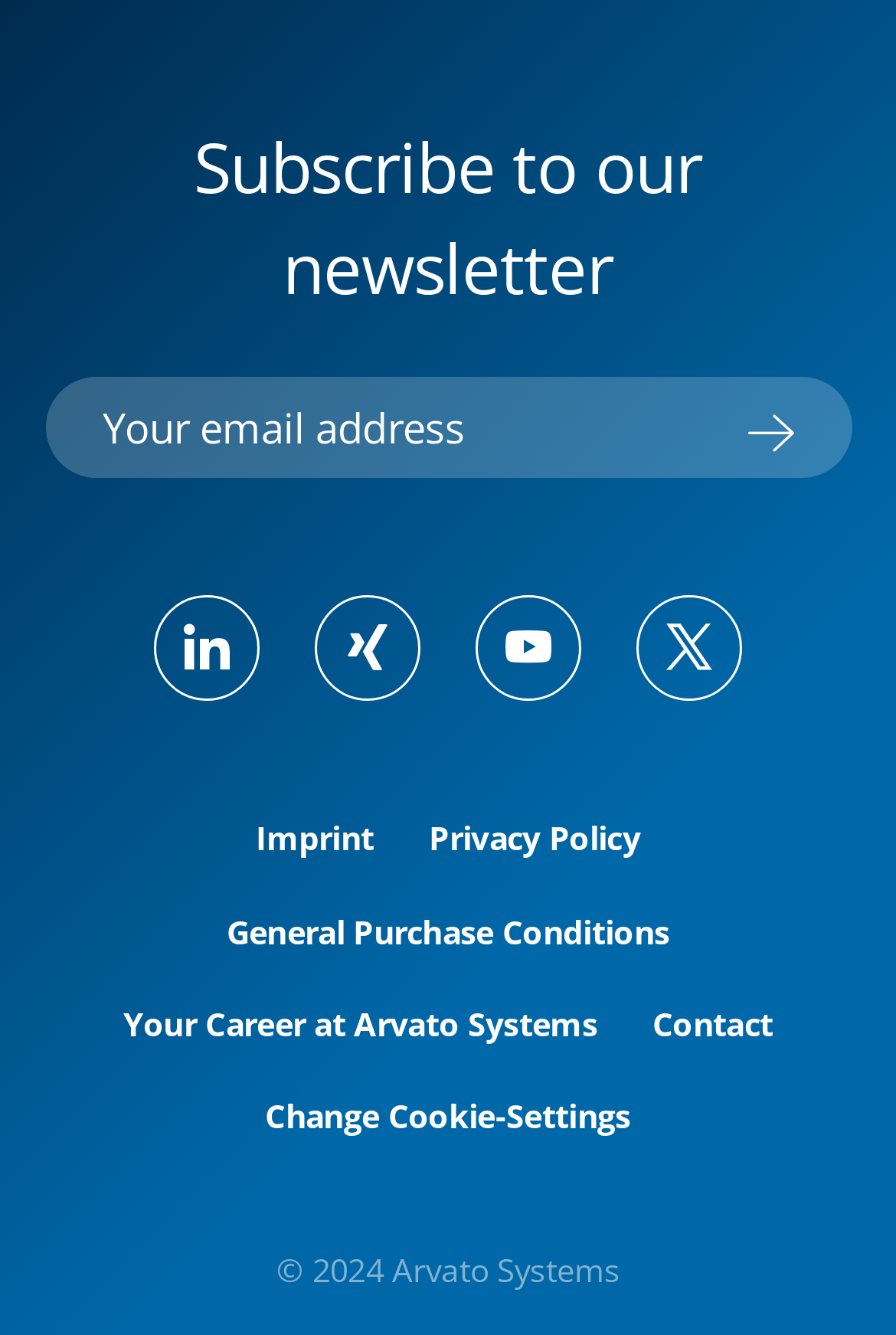Extract the bounding box coordinates of the UI element described: "Imprint". Provide the coordinates in the format [left, top, right, bottom] with values ranging from 0 to 1.

[0.285, 0.615, 0.417, 0.643]